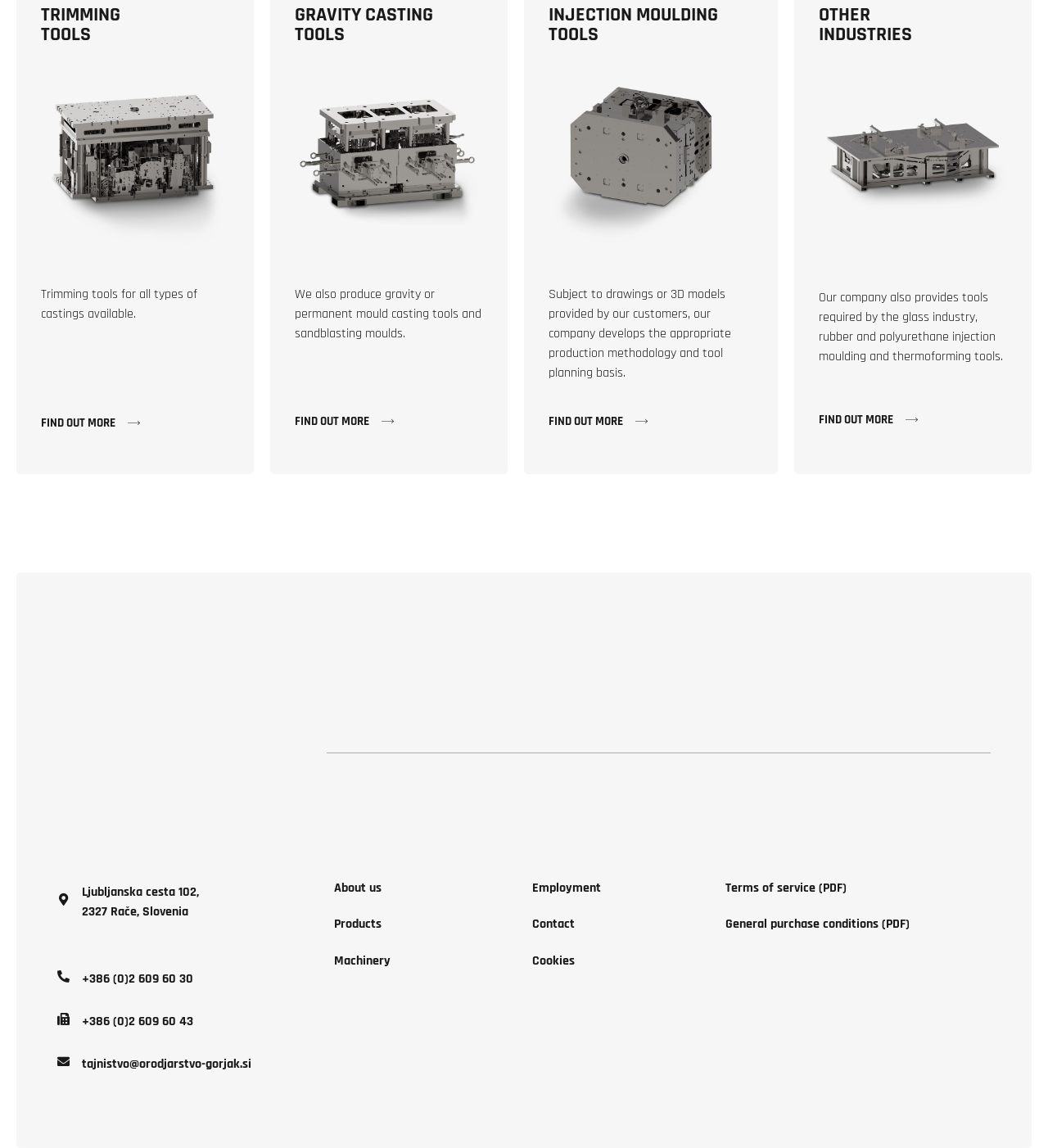Find the bounding box coordinates of the element's region that should be clicked in order to follow the given instruction: "Discover tools for OTHER INDUSTRIES". The coordinates should consist of four float numbers between 0 and 1, i.e., [left, top, right, bottom].

[0.781, 0.002, 0.87, 0.041]